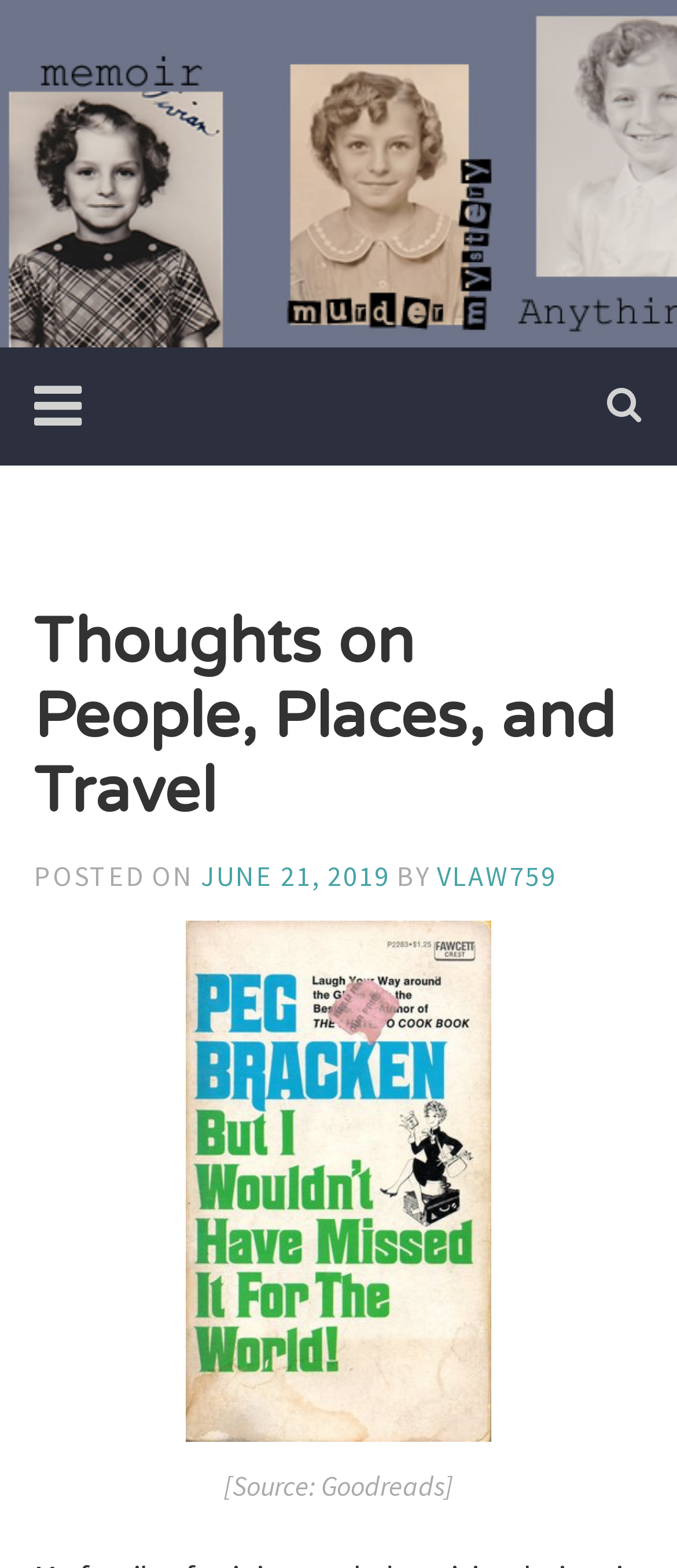What is the title of the book mentioned in the image?
Please provide a comprehensive answer based on the information in the image.

The title of the book is found in the link element 'Peg Bracken But I Wouldn’t Have Missed It For The World The pleasures and perils of an unseasoned traveler' which is a child of the figure element and describes the image.